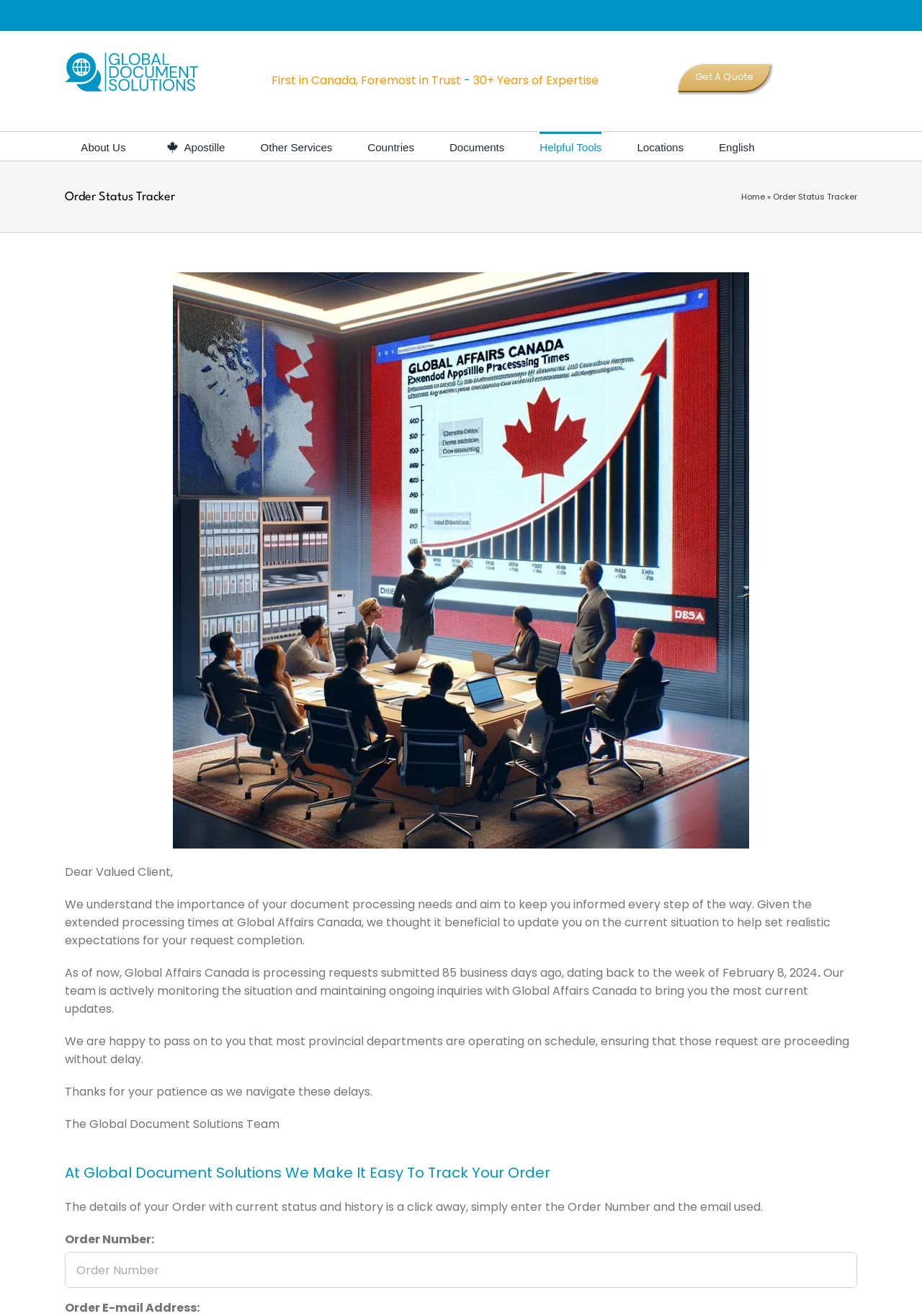Determine the bounding box coordinates for the area that should be clicked to carry out the following instruction: "Enter Order Number".

[0.07, 0.952, 0.93, 0.979]